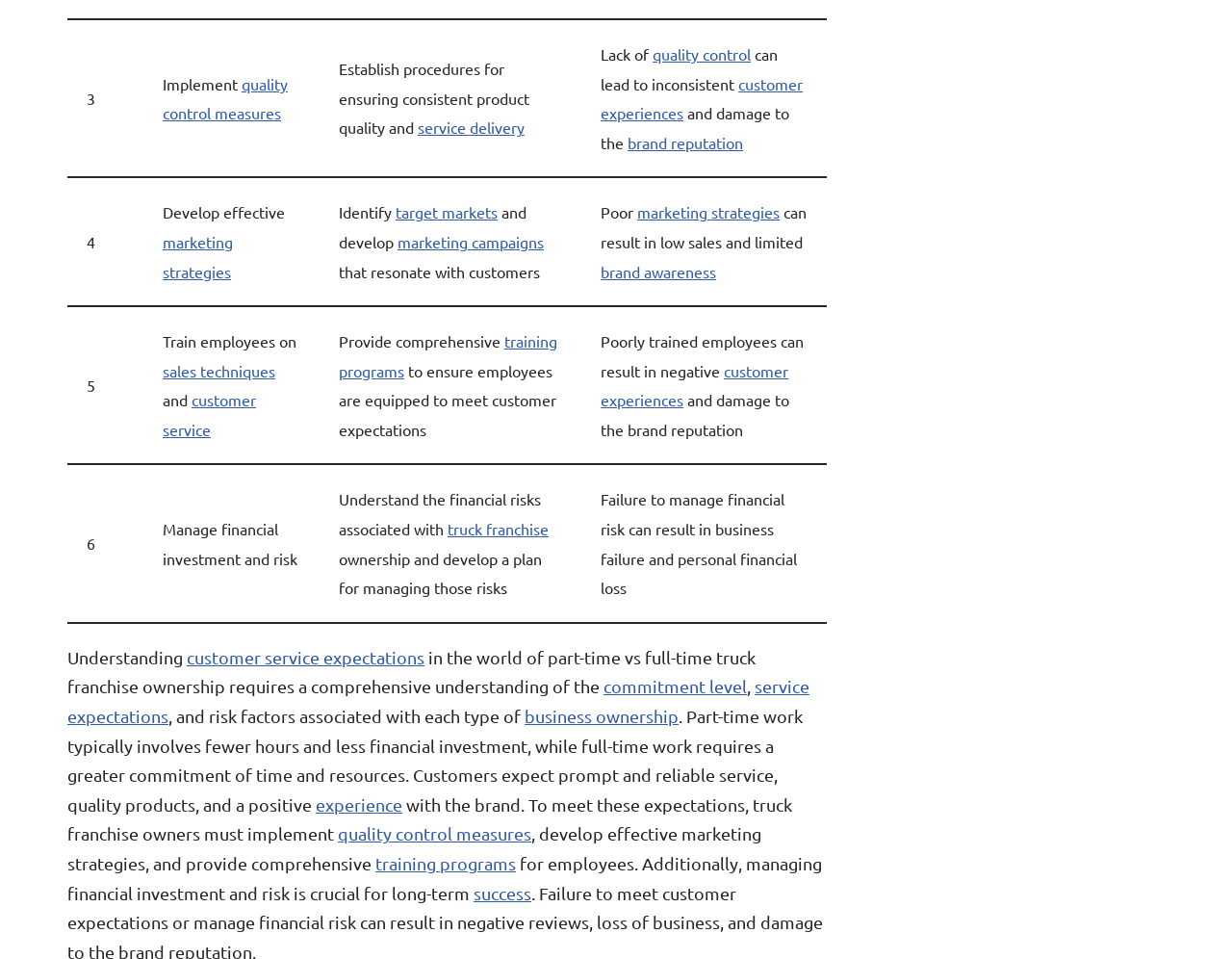Please answer the following question using a single word or phrase: 
What is the first step in ensuring consistent product quality and service delivery?

Implement quality control measures